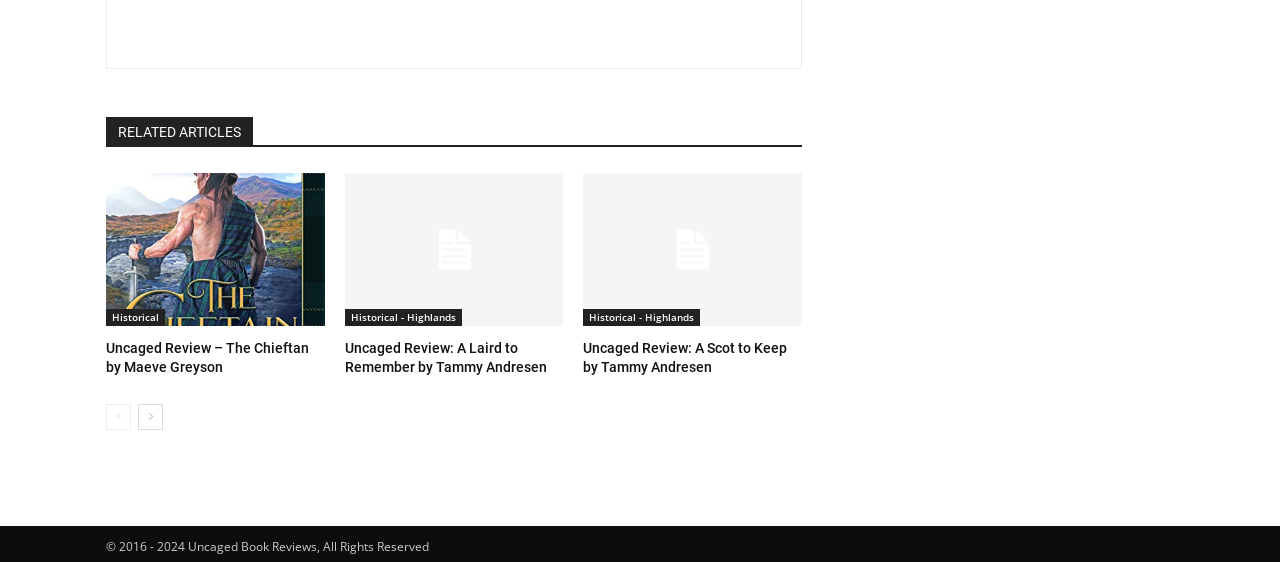Answer the following query with a single word or phrase:
What is the category of the first article?

Historical